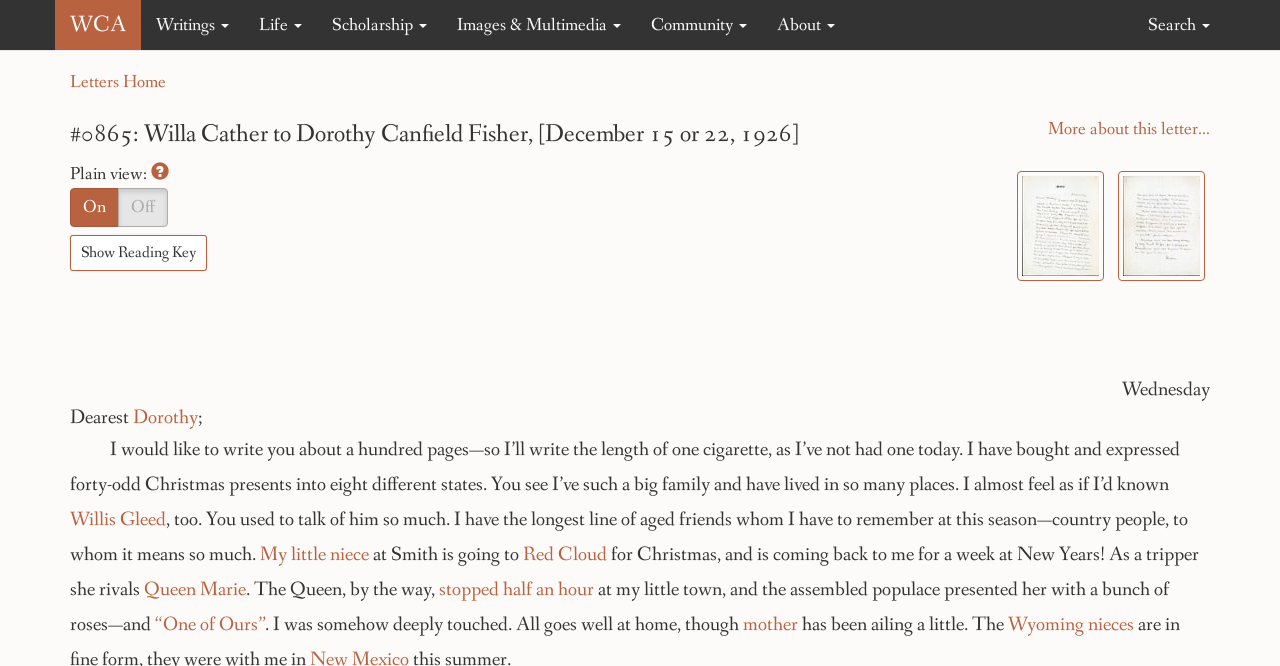Determine the bounding box coordinates for the clickable element required to fulfill the instruction: "Click on the 'Search' link". Provide the coordinates as four float numbers between 0 and 1, i.e., [left, top, right, bottom].

[0.885, 0.0, 0.957, 0.075]